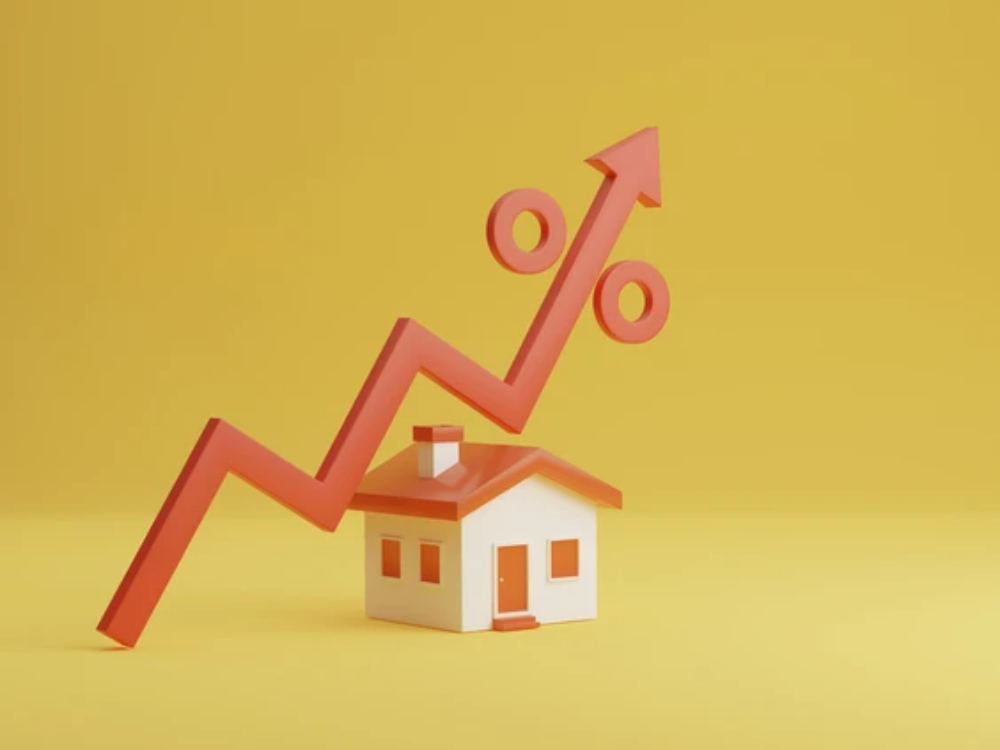Please provide a comprehensive response to the question based on the details in the image: What is the background color of the image?

The caption describes the background of the image as bright yellow, which enhances the visual impact of the stylized representation of the house and the graph line.